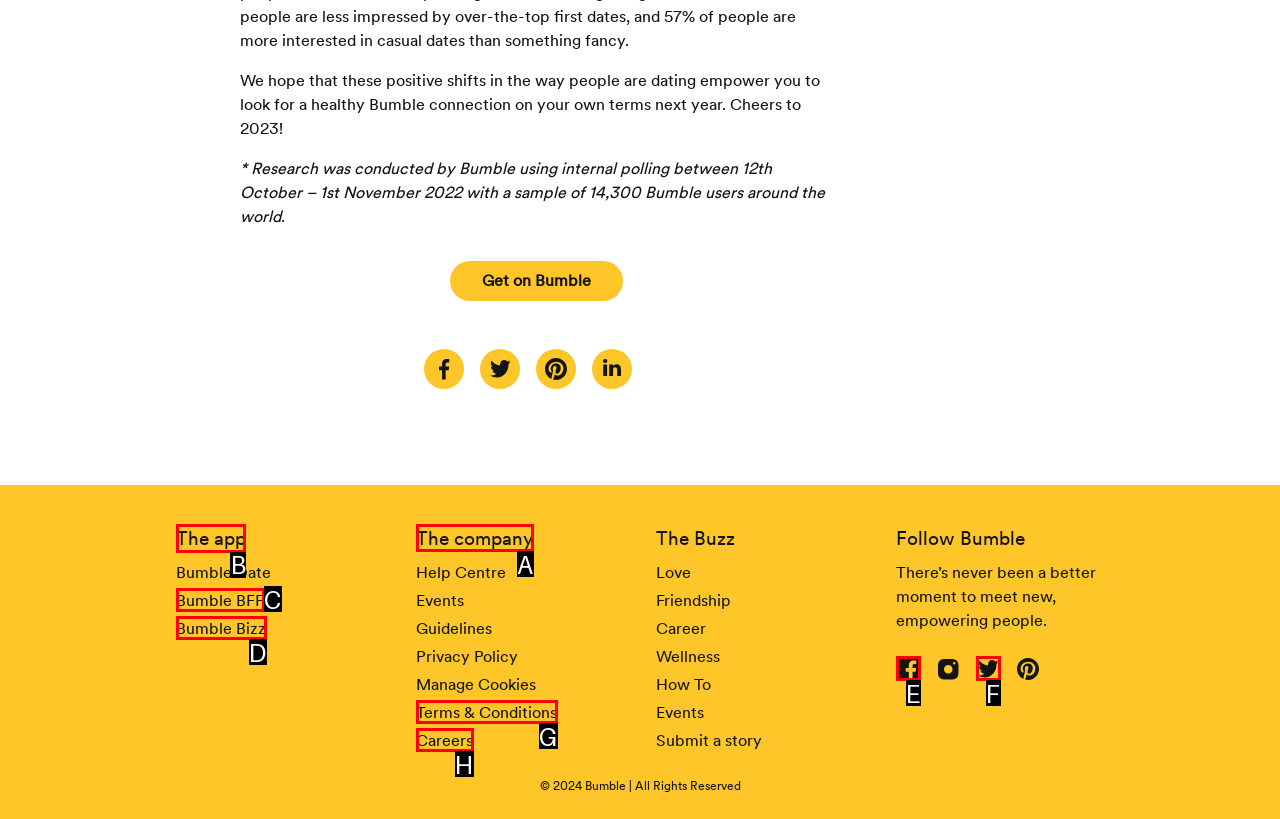Choose the HTML element to click for this instruction: Visit The app Answer with the letter of the correct choice from the given options.

B